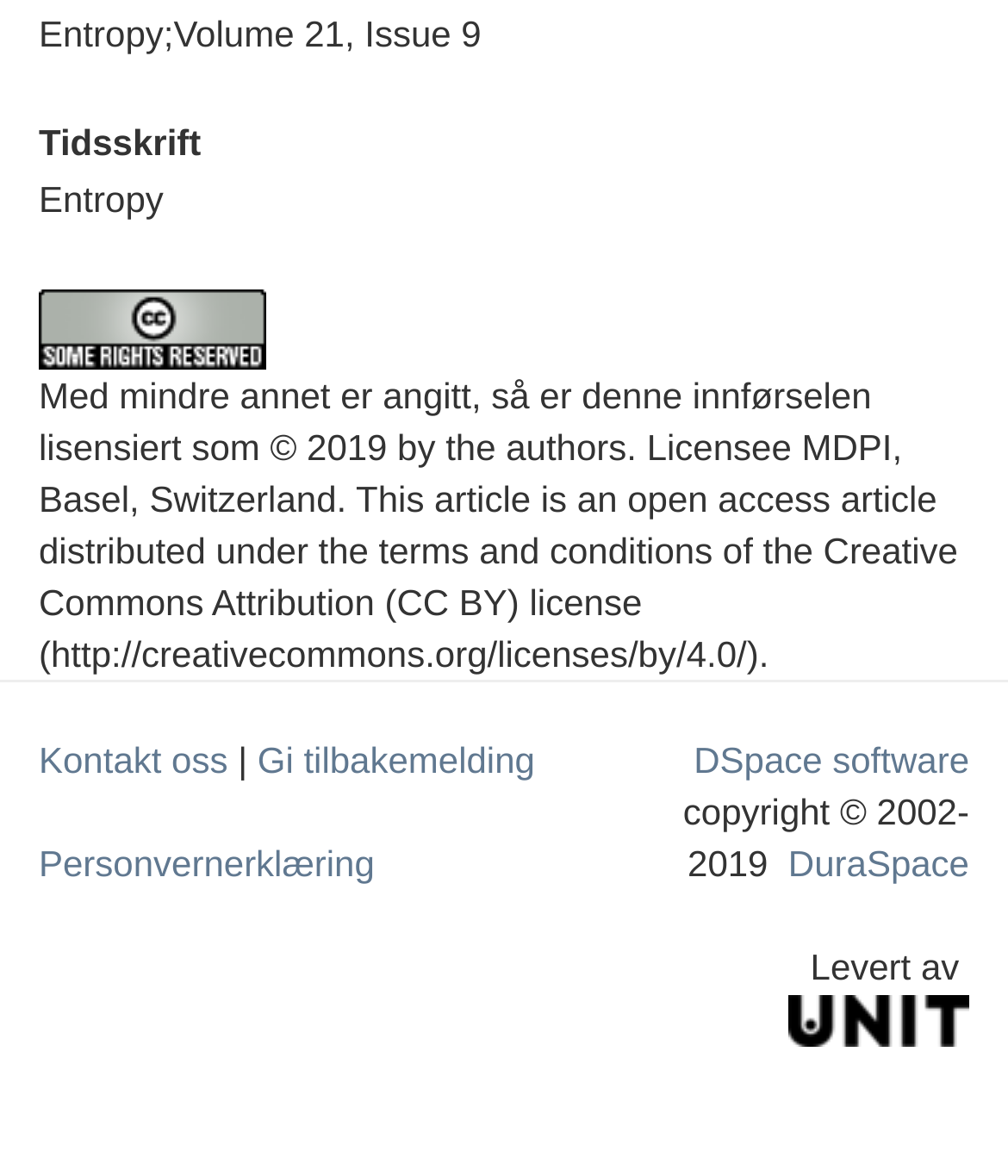What is the license of the article?
Respond to the question with a well-detailed and thorough answer.

The license of the article can be found in the link element with the text 'This article is an open access article distributed under the terms and conditions of the Creative Commons Attribution (CC BY) license'.